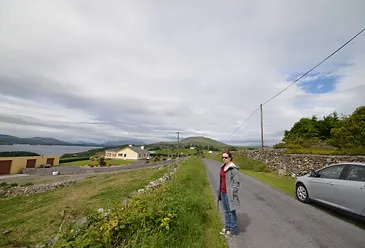Please provide a comprehensive answer to the question below using the information from the image: What is the sky like in the image?

The caption describes the scene as having a cloudy sky, which sets the tone for the serene and peaceful atmosphere of the rural Irish road.